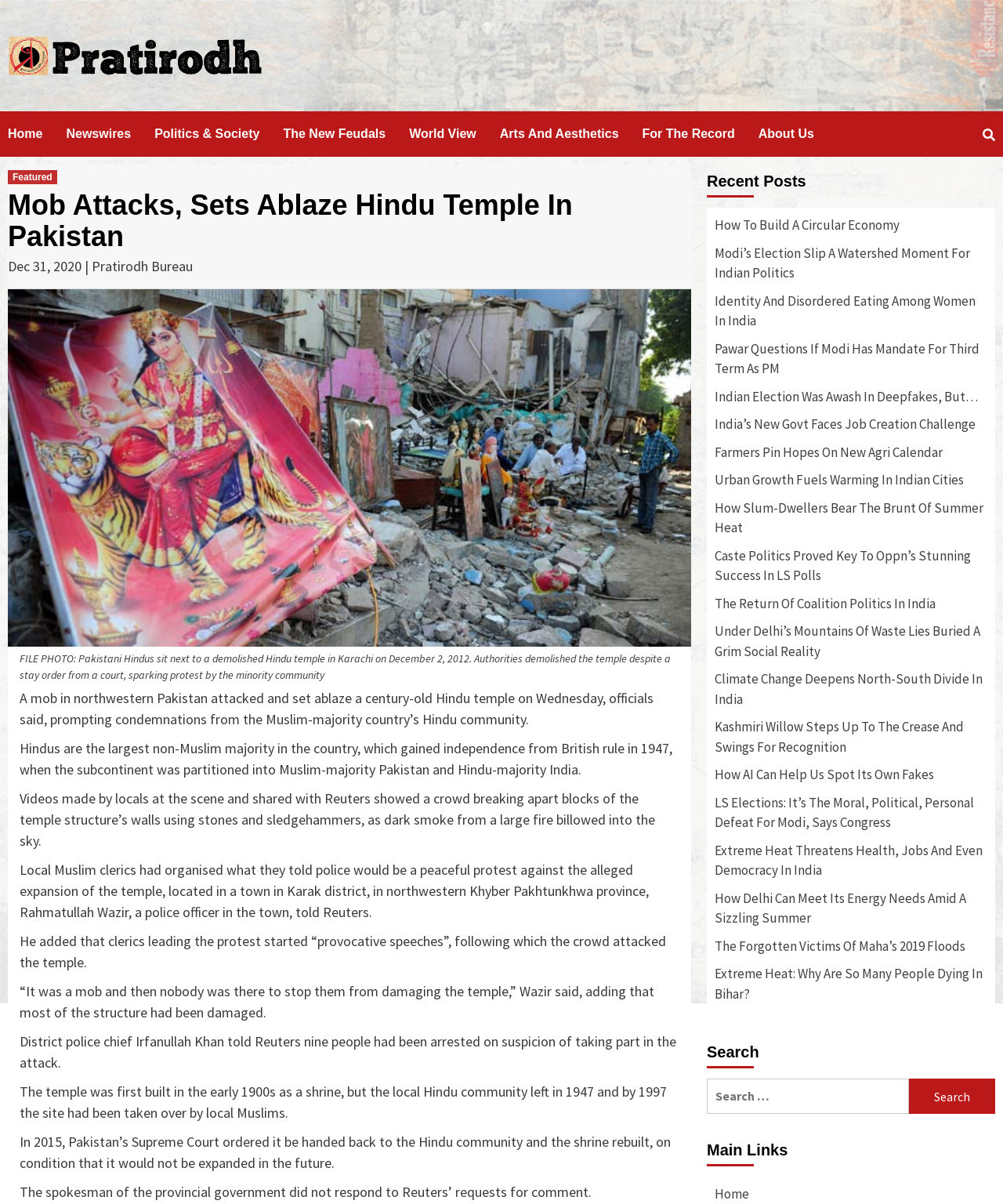Give a concise answer of one word or phrase to the question: 
What is the main topic of the news article?

Hindu temple attack